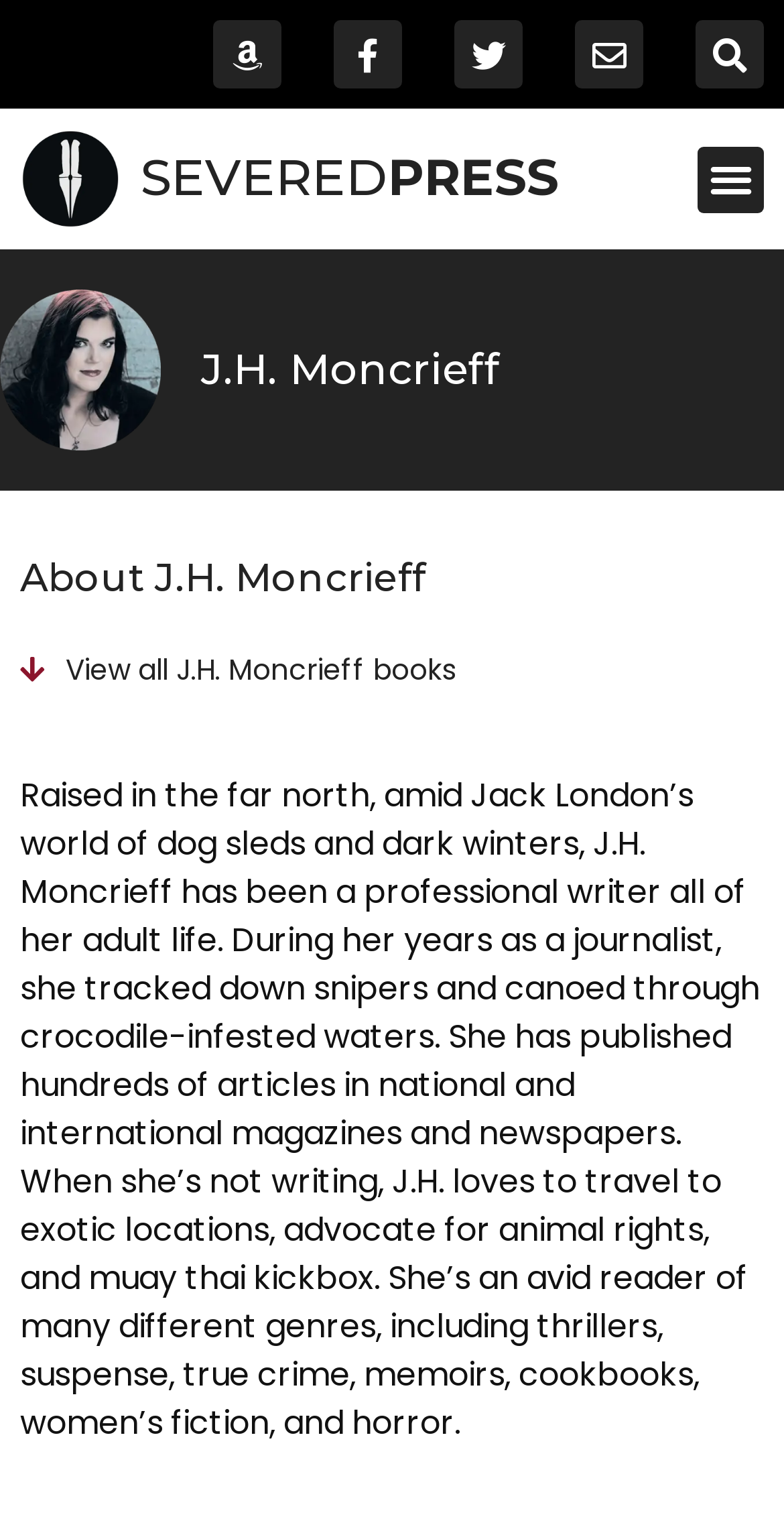What is the name of the publishing company?
Using the image, respond with a single word or phrase.

Severed Press